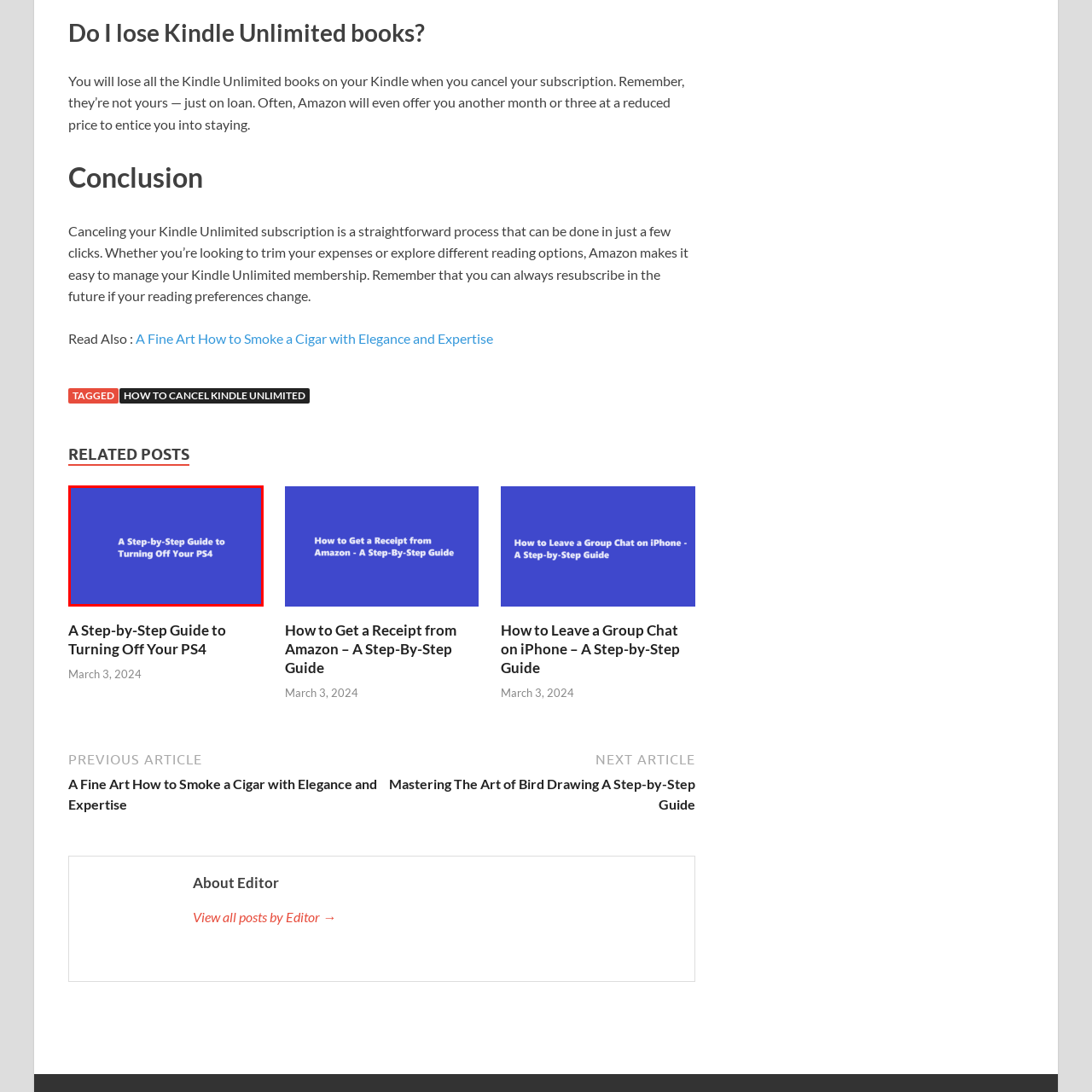What is the purpose of the guide?
Focus on the section of the image outlined in red and give a thorough answer to the question.

The guide is aimed at helping gamers navigate the process of turning off their PlayStation 4 console efficiently and effectively, ensuring they can do so safely without risk of data loss or hardware issues.